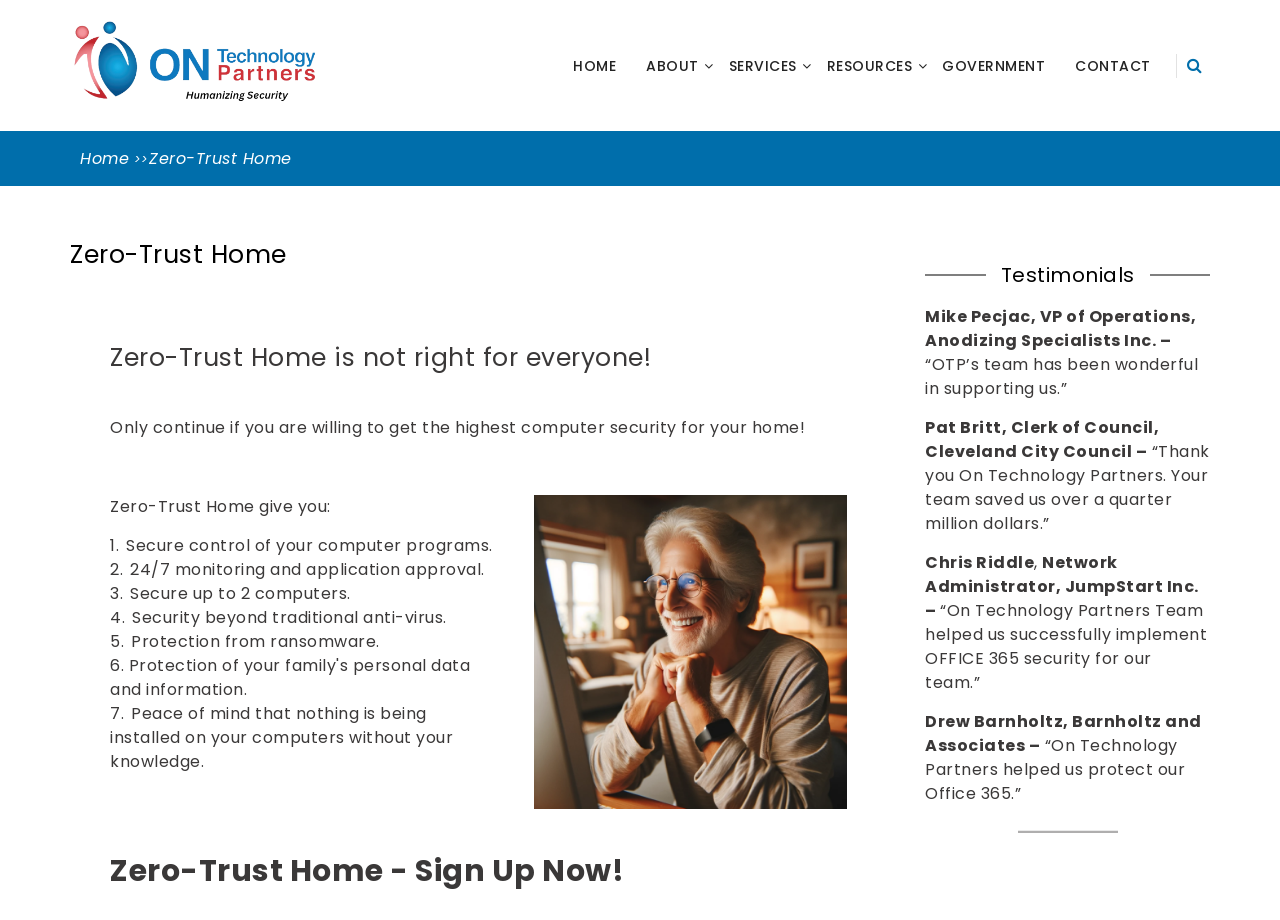Illustrate the webpage thoroughly, mentioning all important details.

This webpage is about Zero-Trust Home, a cybersecurity service provided by On Technology Partners. At the top, there is a navigation bar with links to "HOME", "ABOUT", "SERVICES", "RESOURCES", "GOVERNMENT", and "CONTACT". Below the navigation bar, there is a breadcrumbs section with a link to "Home" and a text "Zero-Trust Home".

The main content of the page is divided into two sections. The left section has a heading "Zero-Trust Home" followed by a warning message "Zero-Trust Home is not right for everyone! Only continue if you are willing to get the highest computer security for your home!" and a list of five benefits of using Zero-Trust Home, including secure control of computer programs, 24/7 monitoring, and protection from ransomware.

On the right side of the page, there is a section with testimonials from satisfied customers, including Mike Pecjac, Pat Britt, Chris Riddle, and Drew Barnholtz. Each testimonial includes a quote and a brief description of the customer's experience with On Technology Partners.

At the bottom of the page, there is a call-to-action heading "Zero-Trust Home - Sign Up Now!" and an image. There is also a horizontal separator line above the testimonials section.